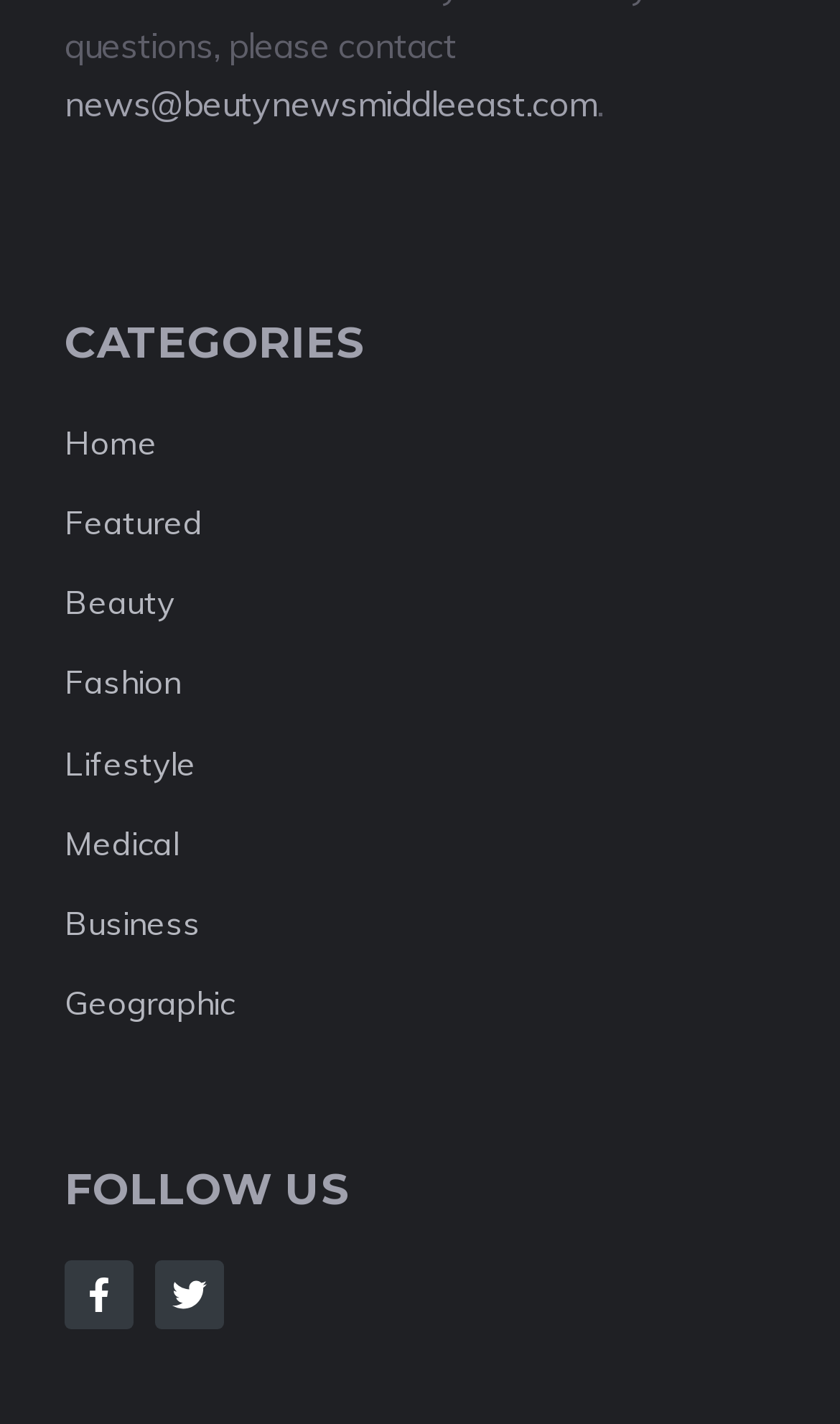How many categories are listed on the webpage?
Look at the image and answer the question with a single word or phrase.

9